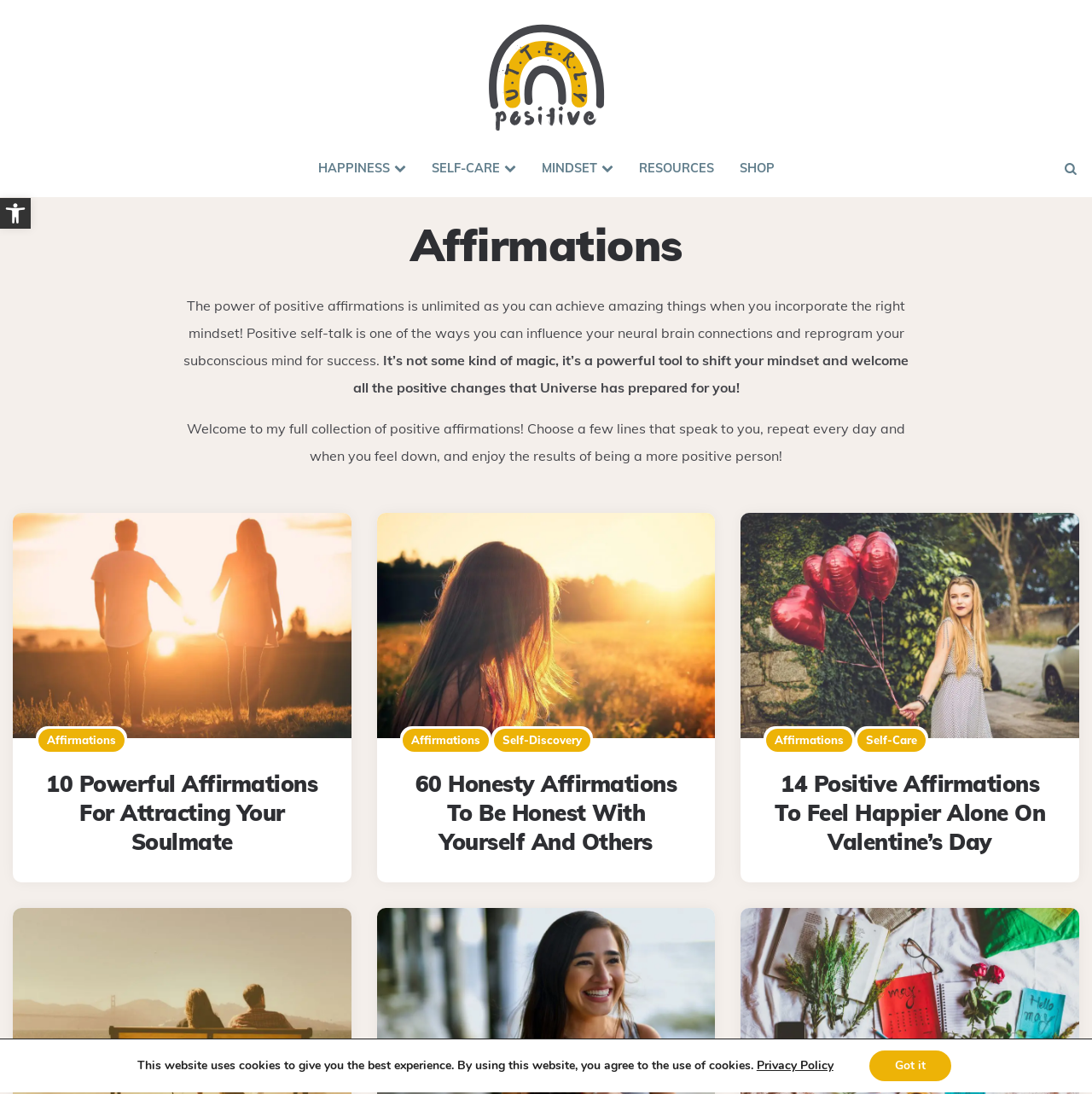From the given element description: "Resources", find the bounding box for the UI element. Provide the coordinates as four float numbers between 0 and 1, in the order [left, top, right, bottom].

[0.573, 0.133, 0.665, 0.176]